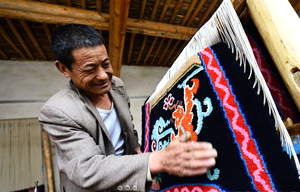Please respond to the question with a concise word or phrase:
What is reflected in the intricate patterns of the textile?

Tibetan artistry and heritage